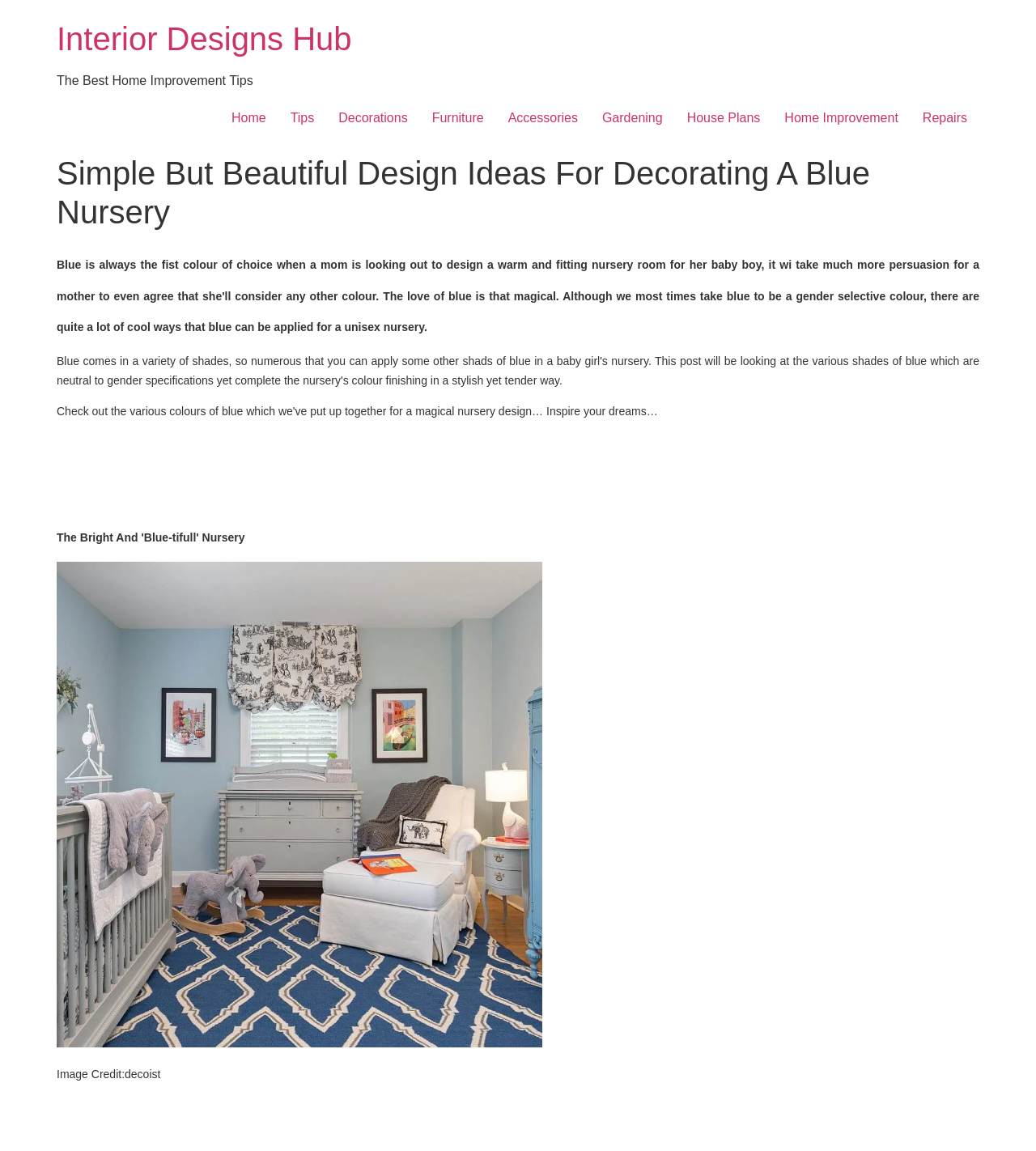Please locate the bounding box coordinates of the region I need to click to follow this instruction: "Read the article 'Simple But Beautiful Design Ideas For Decorating A Blue Nursery'".

[0.055, 0.134, 0.945, 0.201]